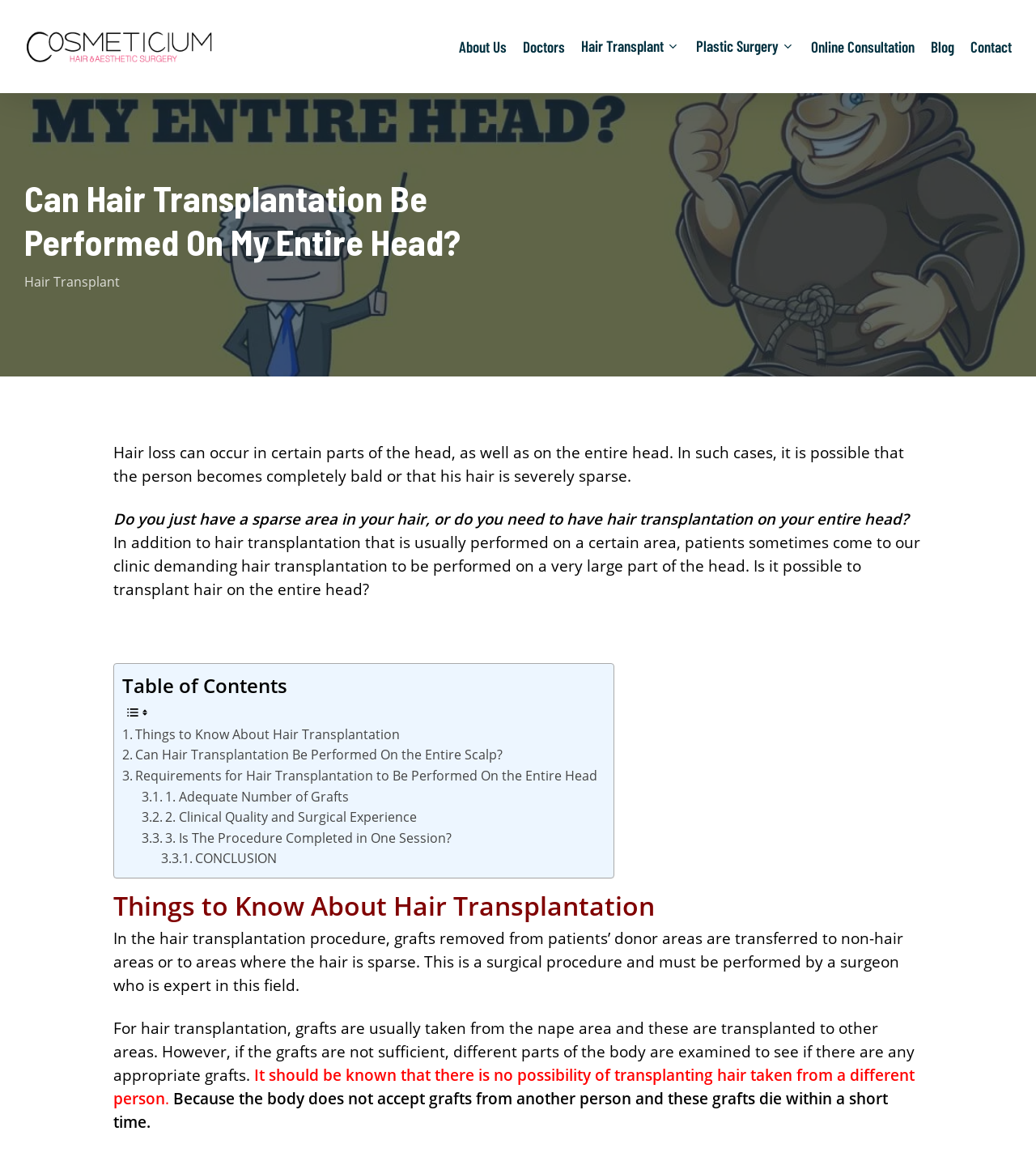Answer the question using only one word or a concise phrase: Can hair be transplanted from another person?

No